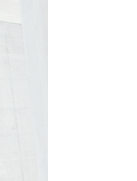Using the details from the image, please elaborate on the following question: What is the aesthetic of the imagery?

The overall aesthetic of the imagery is clean and professional, reflecting the company's commitment to quality and excellence in its operations, as stated in the caption.